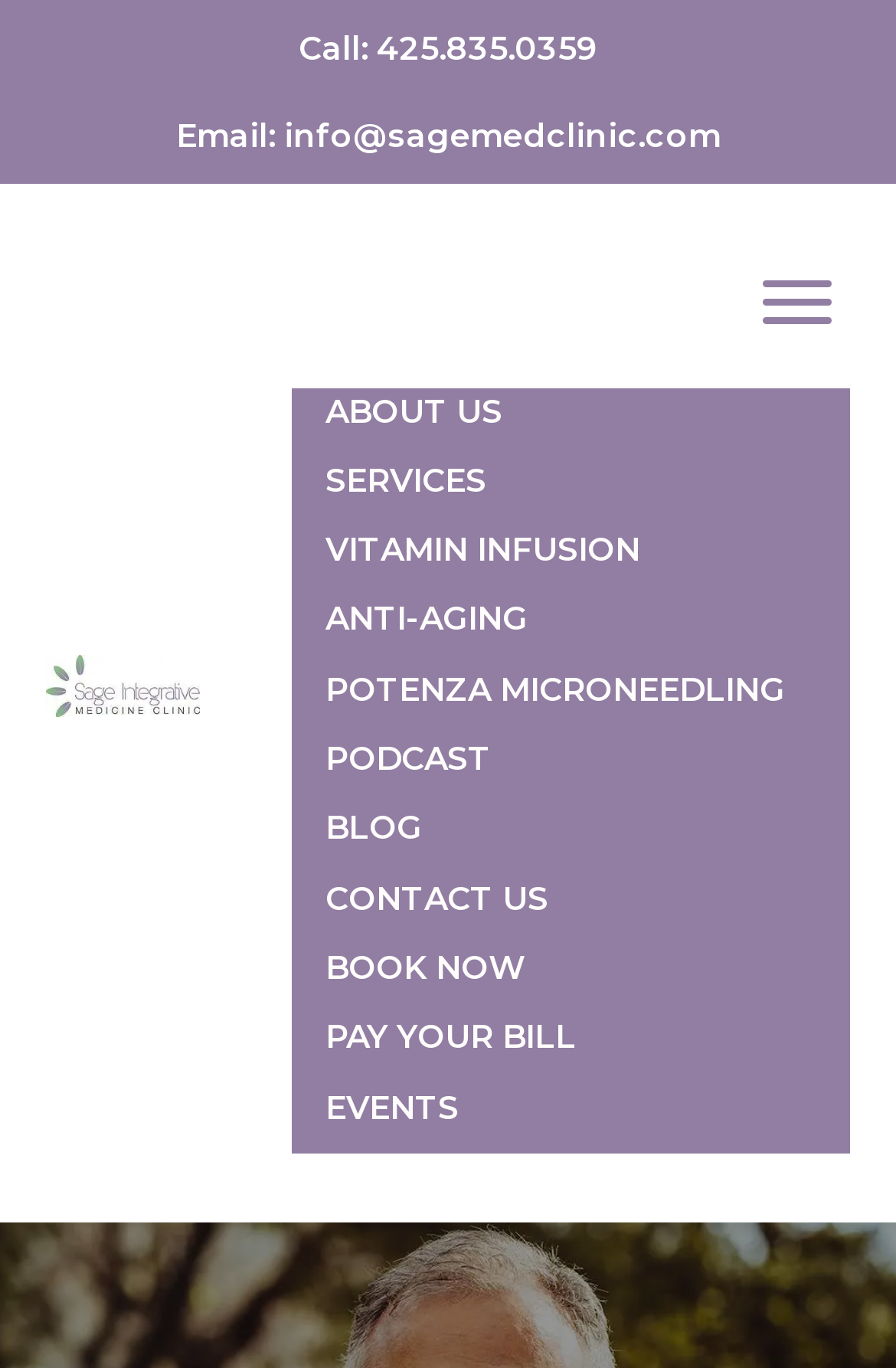Respond to the question below with a concise word or phrase:
What is the logo of the clinic?

Sage integrative medicine clinic logo